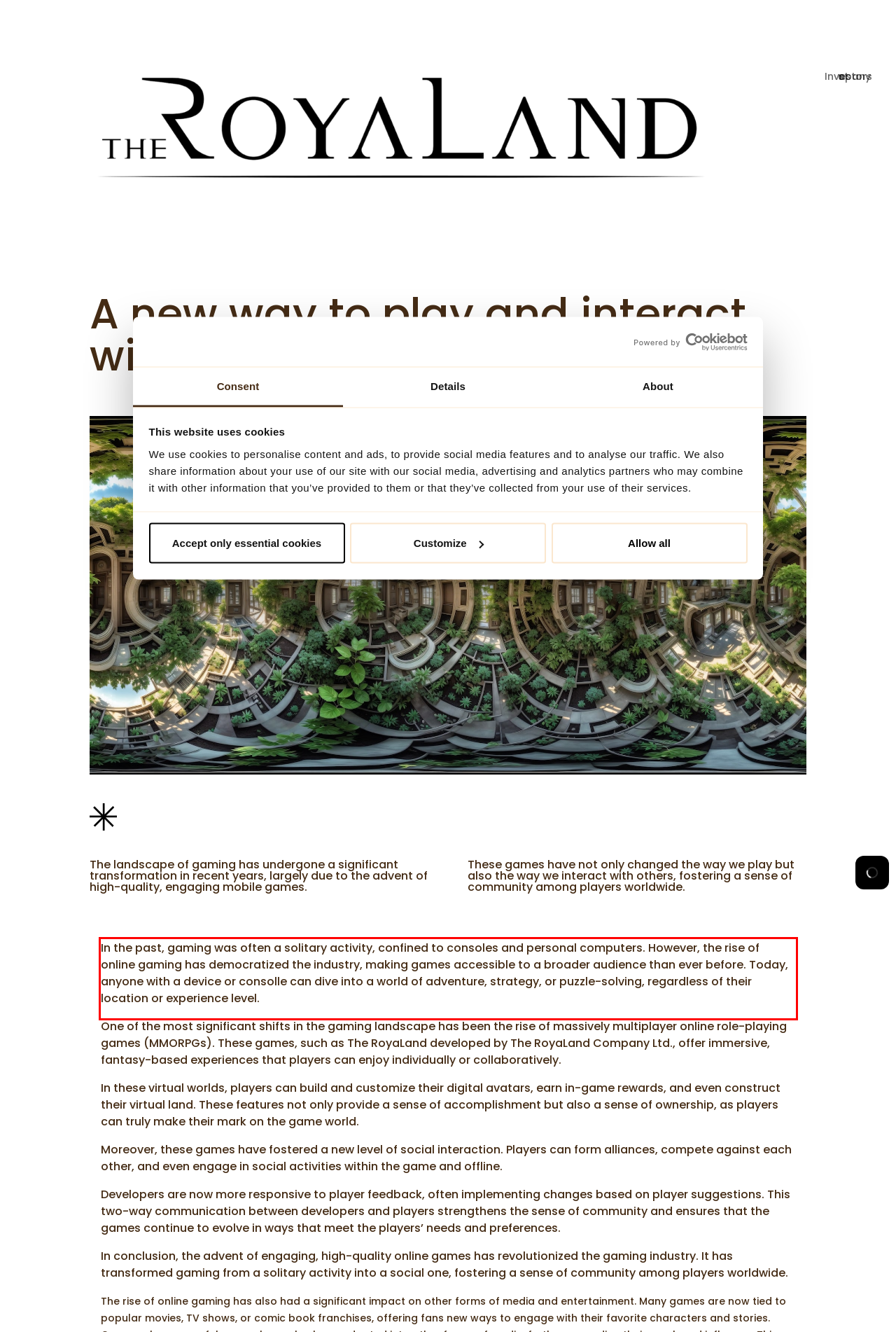Please extract the text content within the red bounding box on the webpage screenshot using OCR.

In the past, gaming was often a solitary activity, confined to consoles and personal computers. However, the rise of online gaming has democratized the industry, making games accessible to a broader audience than ever before. Today, anyone with a device or consolle can dive into a world of adventure, strategy, or puzzle-solving, regardless of their location or experience level.